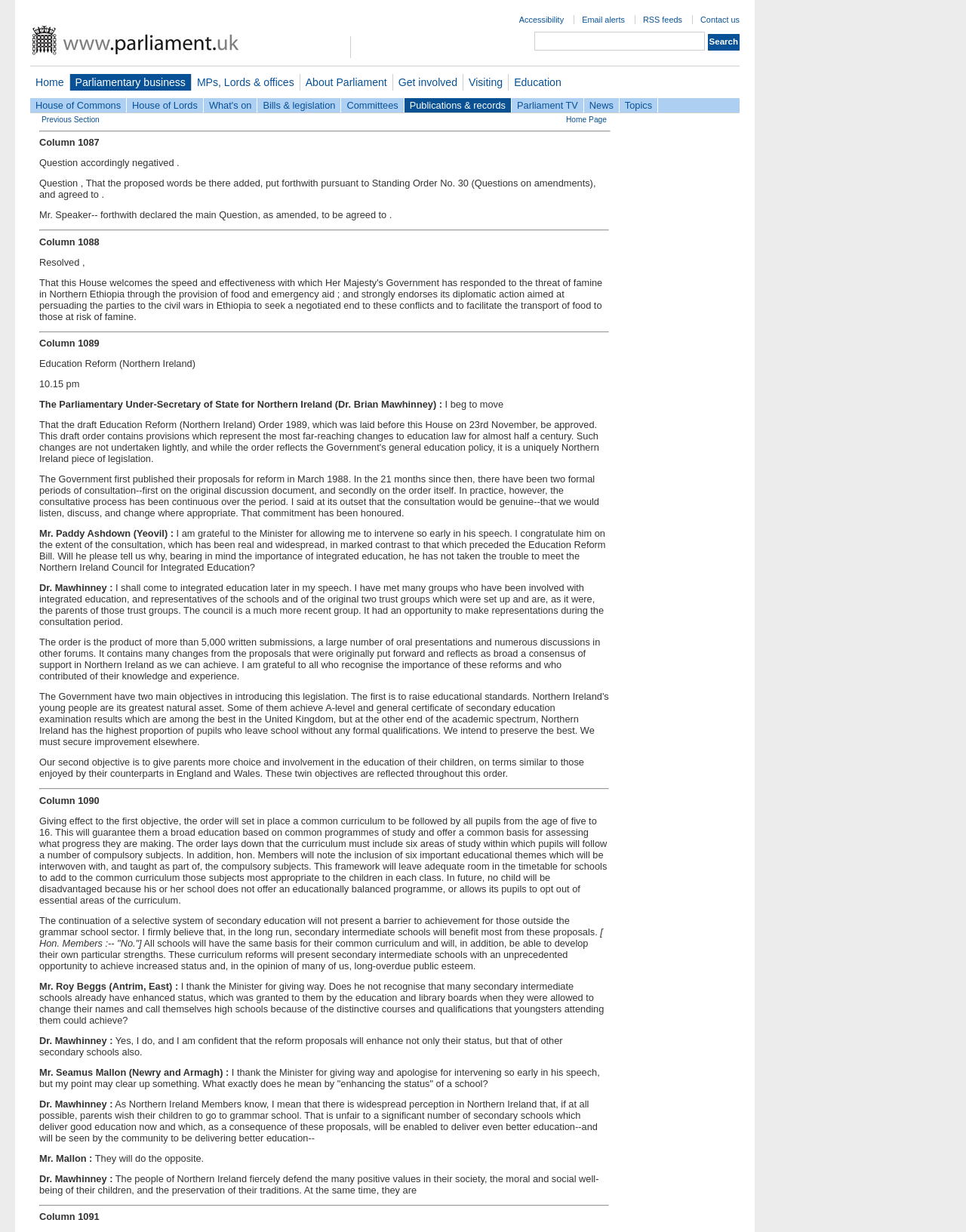Please identify the coordinates of the bounding box that should be clicked to fulfill this instruction: "Go to the Home page".

[0.031, 0.06, 0.072, 0.073]